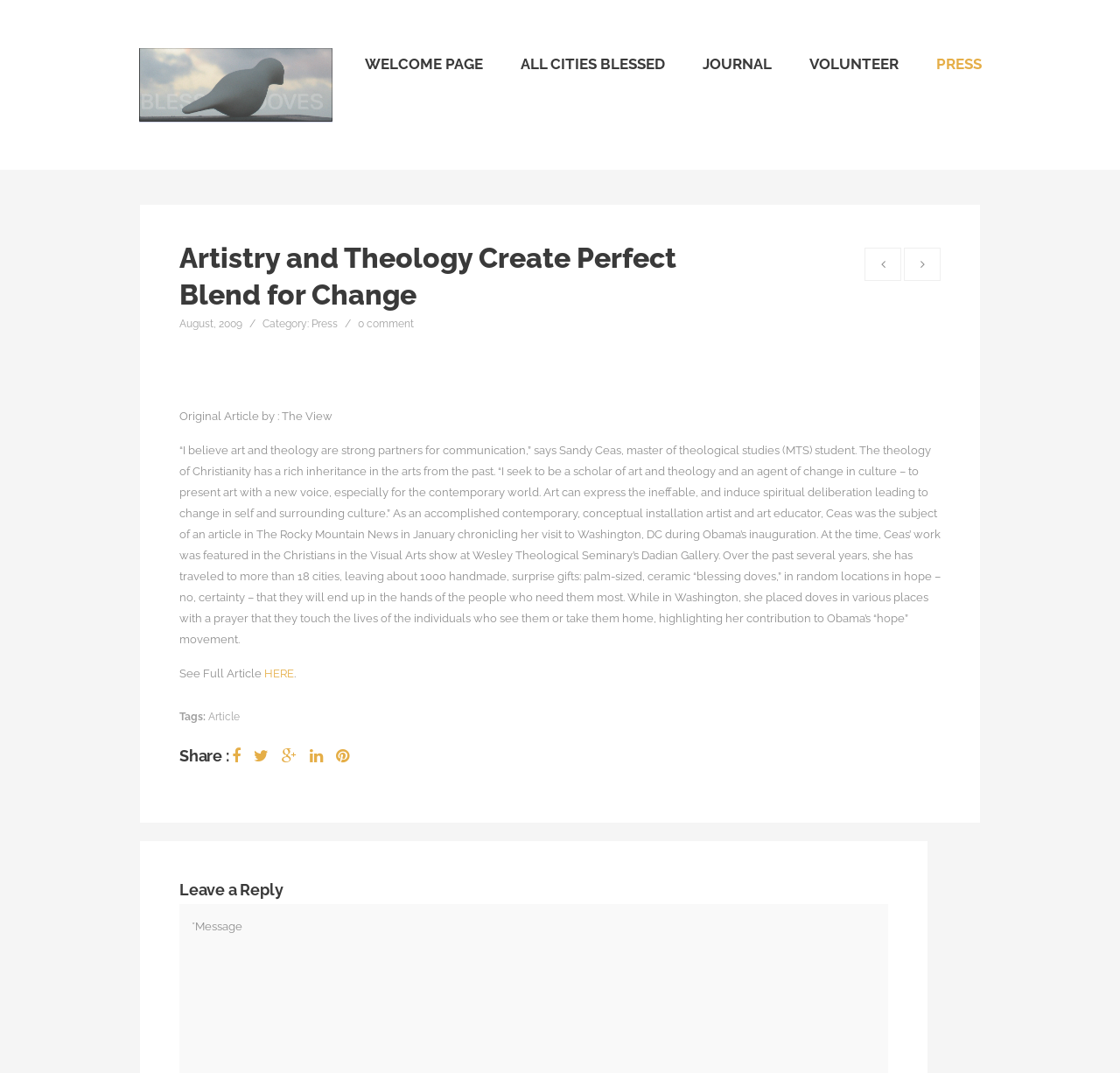Look at the image and answer the question in detail:
What is the name of the newspaper that wrote an article about Sandy Ceas?

The article mentions that Sandy Ceas was the subject of an article in The Rocky Mountain News in January, which chronicled her visit to Washington, DC during Obama's inauguration.